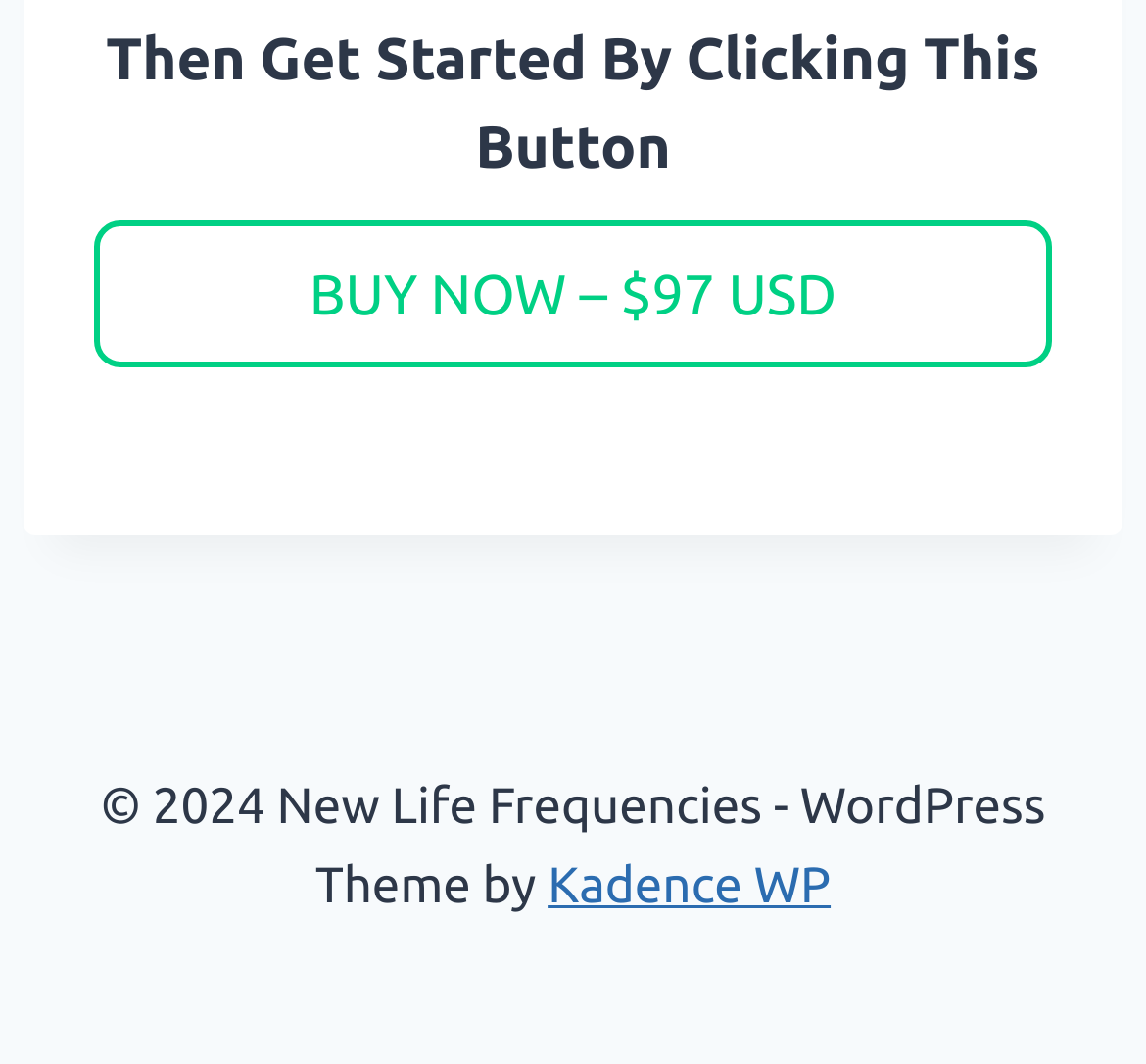Using the webpage screenshot, locate the HTML element that fits the following description and provide its bounding box: "BUY NOW – $97 USD".

[0.082, 0.207, 0.918, 0.345]